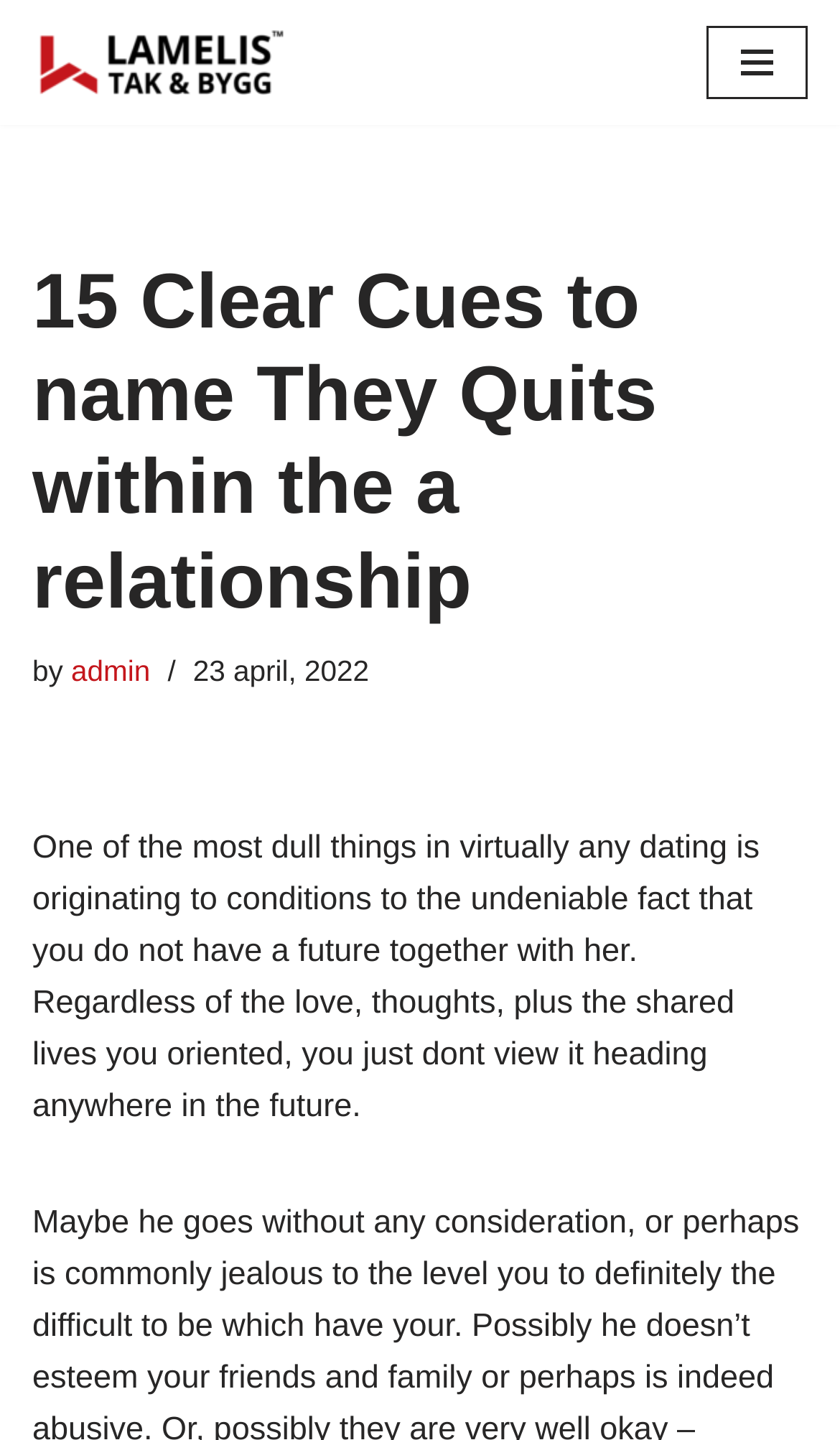Locate and generate the text content of the webpage's heading.

15 Clear Cues to name They Quits within the a relationship